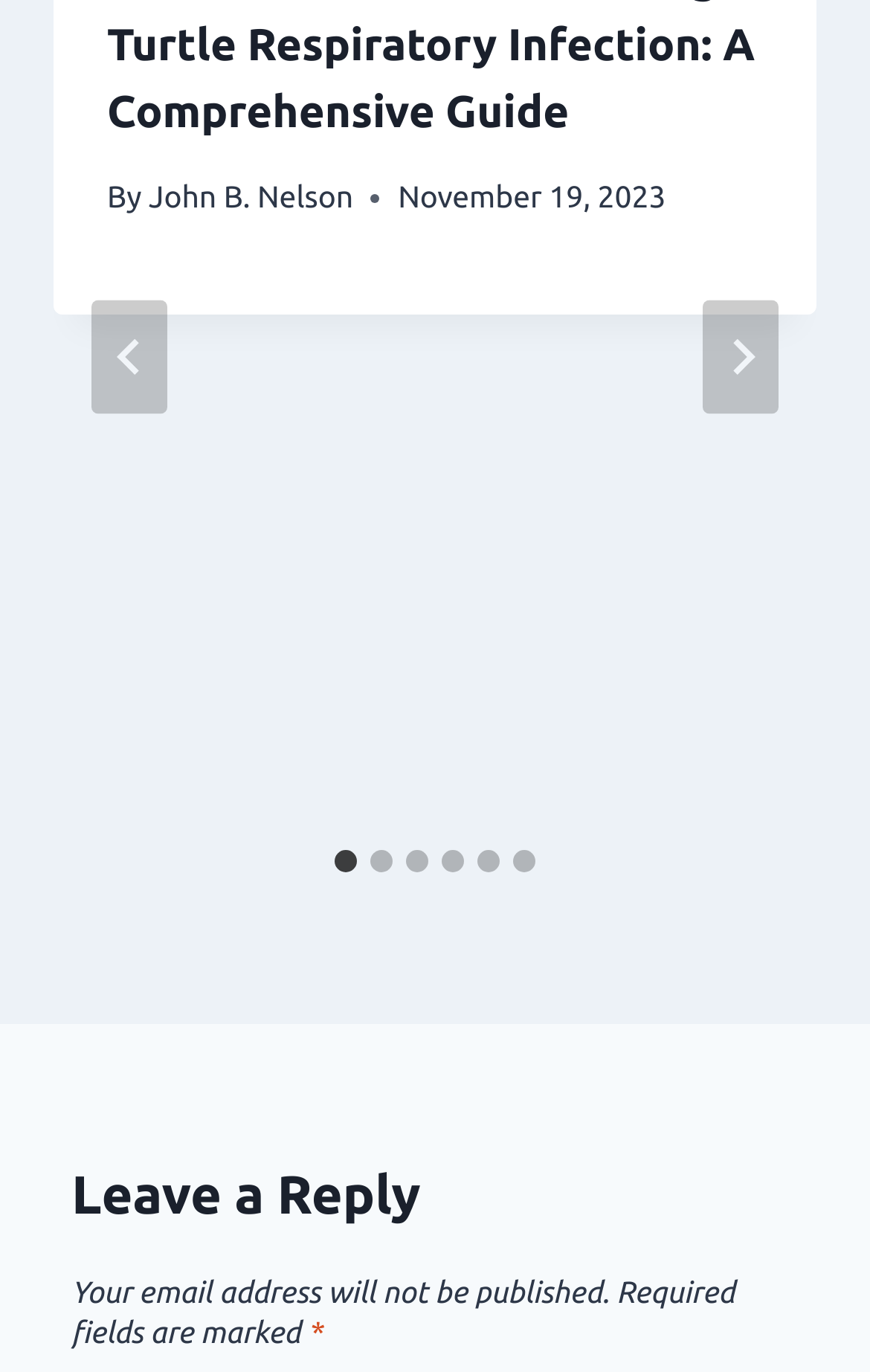What is the title of the previous post? Examine the screenshot and reply using just one word or a brief phrase.

Can Turtles Develop Fungal Limb Infections?